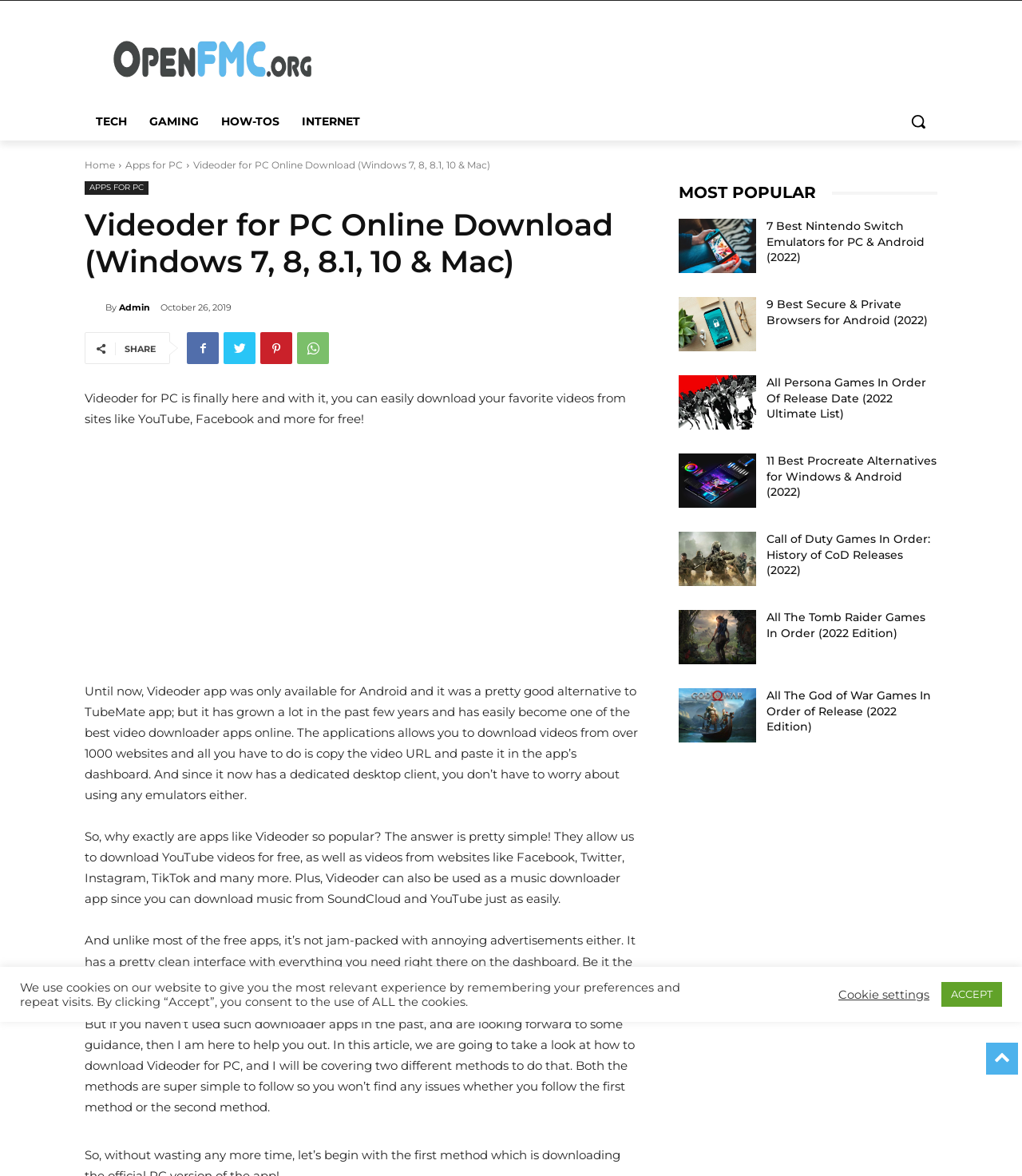What type of content is available on the website?
Please ensure your answer to the question is detailed and covers all necessary aspects.

The website has a navigation menu at the top that includes links to different categories, such as TECH, GAMING, HOW-TOS, and INTERNET, indicating that the website provides a variety of content related to technology, gaming, tutorials, and internet-related topics.